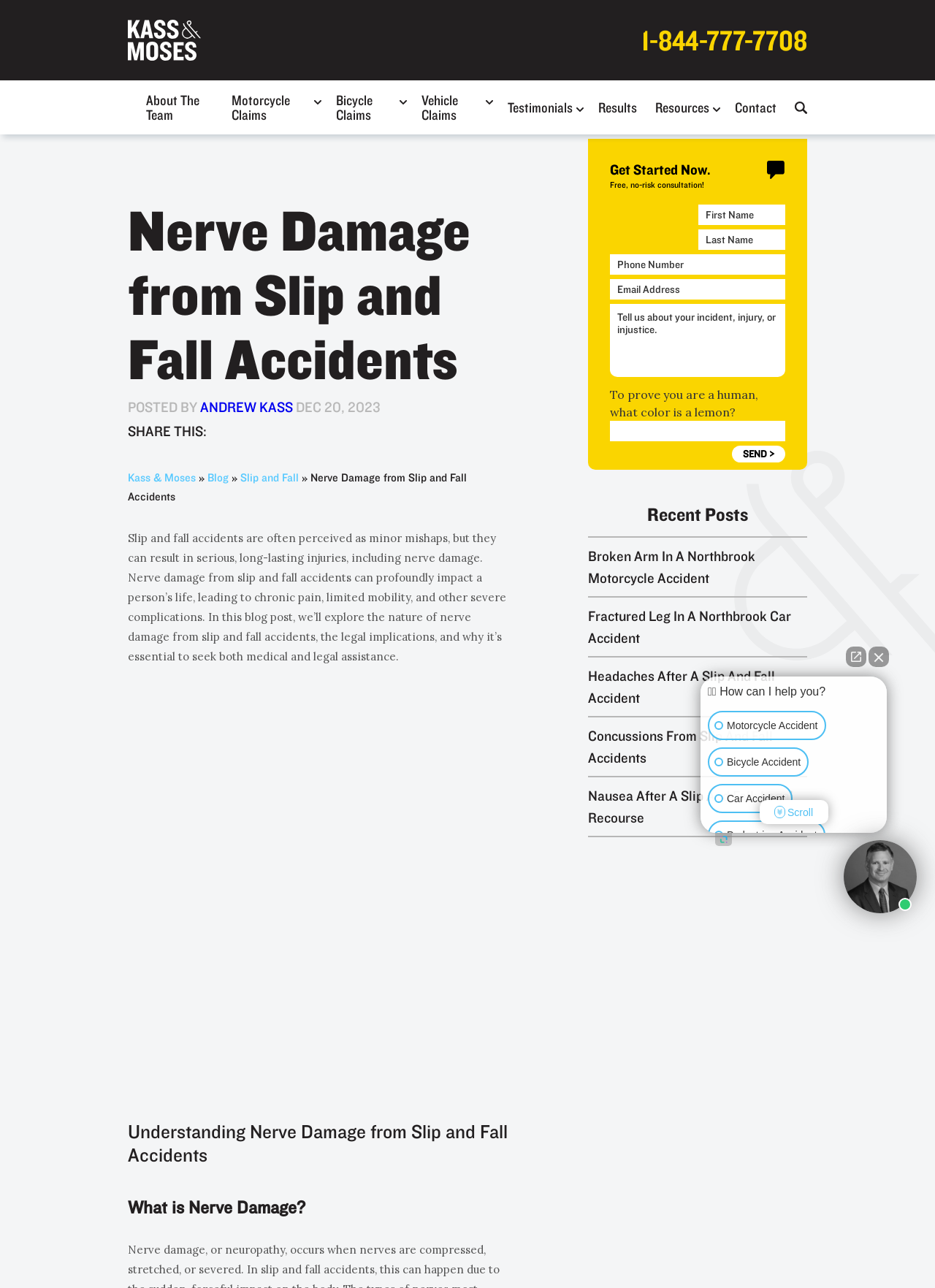Specify the bounding box coordinates of the element's region that should be clicked to achieve the following instruction: "View recent posts". The bounding box coordinates consist of four float numbers between 0 and 1, in the format [left, top, right, bottom].

None